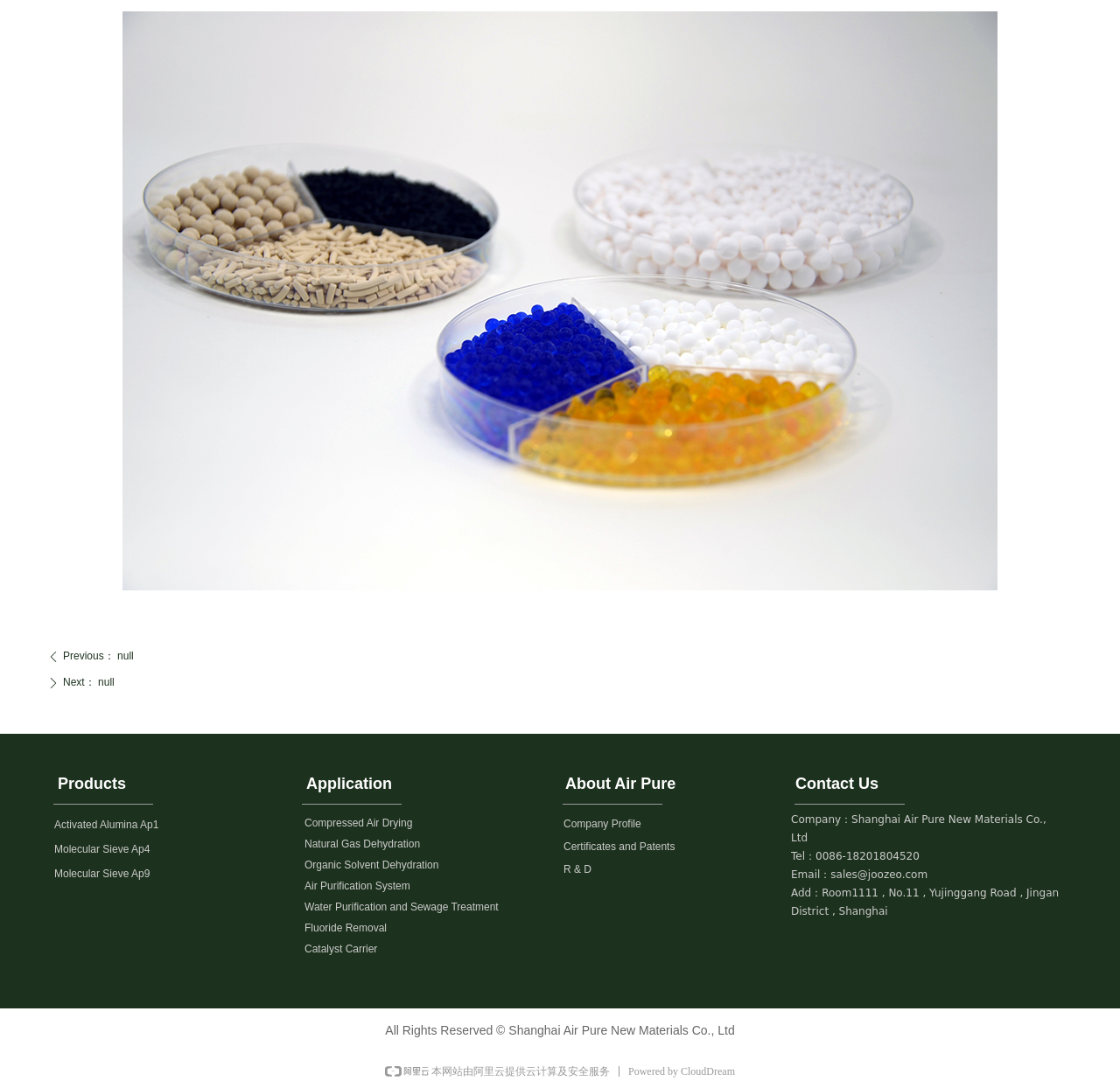Identify the bounding box coordinates for the UI element described as follows: "About Air Pure". Ensure the coordinates are four float numbers between 0 and 1, formatted as [left, top, right, bottom].

[0.501, 0.712, 0.622, 0.728]